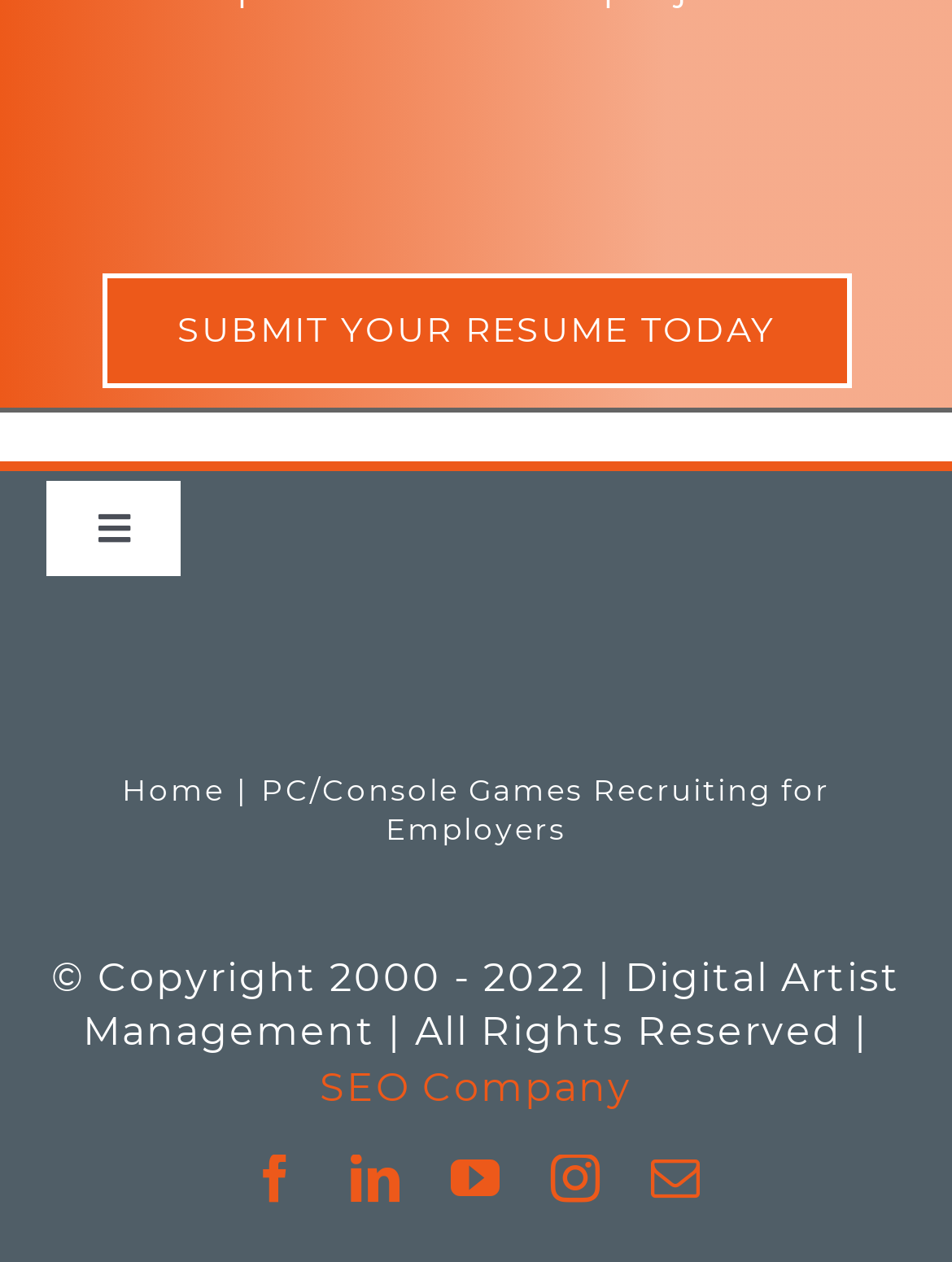Could you indicate the bounding box coordinates of the region to click in order to complete this instruction: "Submit your resume today".

[0.106, 0.216, 0.894, 0.307]